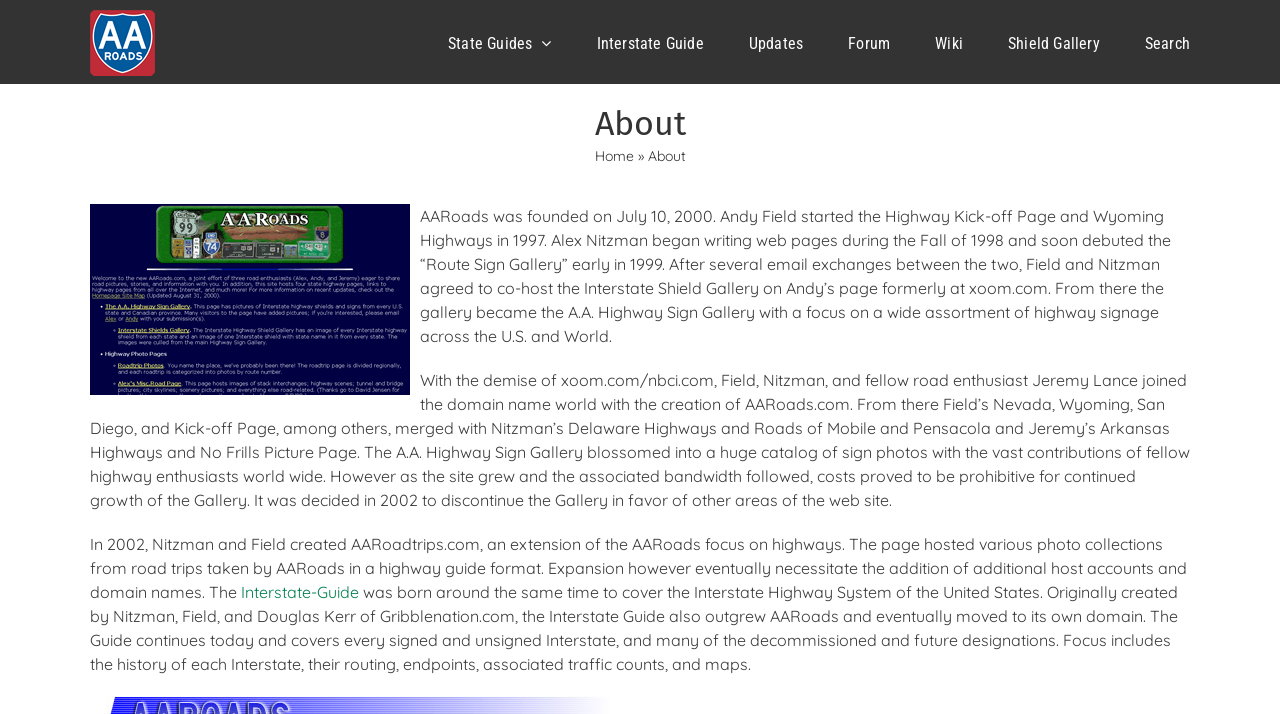What is the topic of the webpage?
Please provide a detailed and comprehensive answer to the question.

I read the static text elements on the webpage and found that they are describing the history of AARoads, including its founding, the creation of the Interstate Shield Gallery, and the expansion of the website.